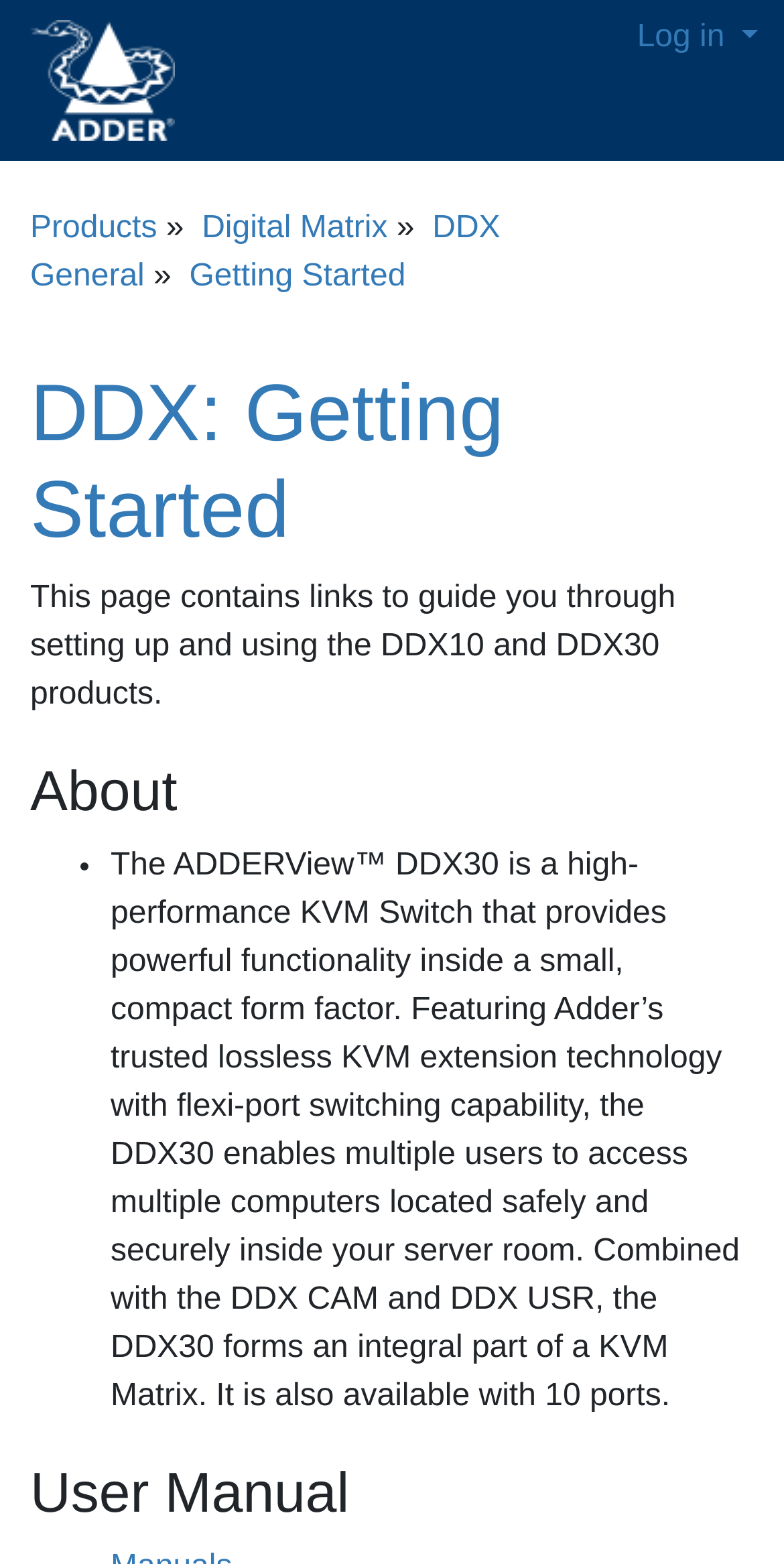Provide the bounding box coordinates of the area you need to click to execute the following instruction: "Learn about the ADDERView DDX30".

[0.141, 0.542, 0.944, 0.904]